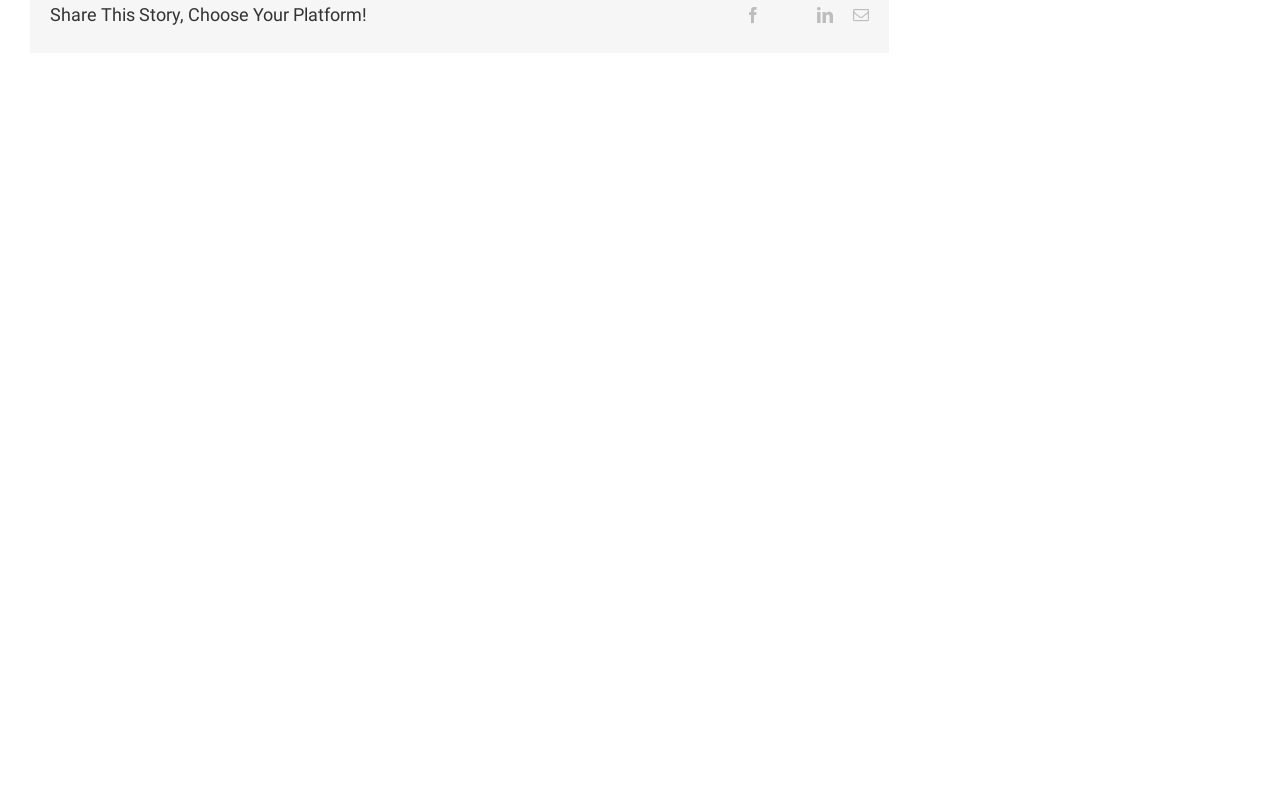What is the main topic of the webpage?
Carefully analyze the image and provide a detailed answer to the question.

Based on the webpage content, it appears to be a blog or article page focused on business and motivation, with headings and links related to overcoming challenges and achieving success.